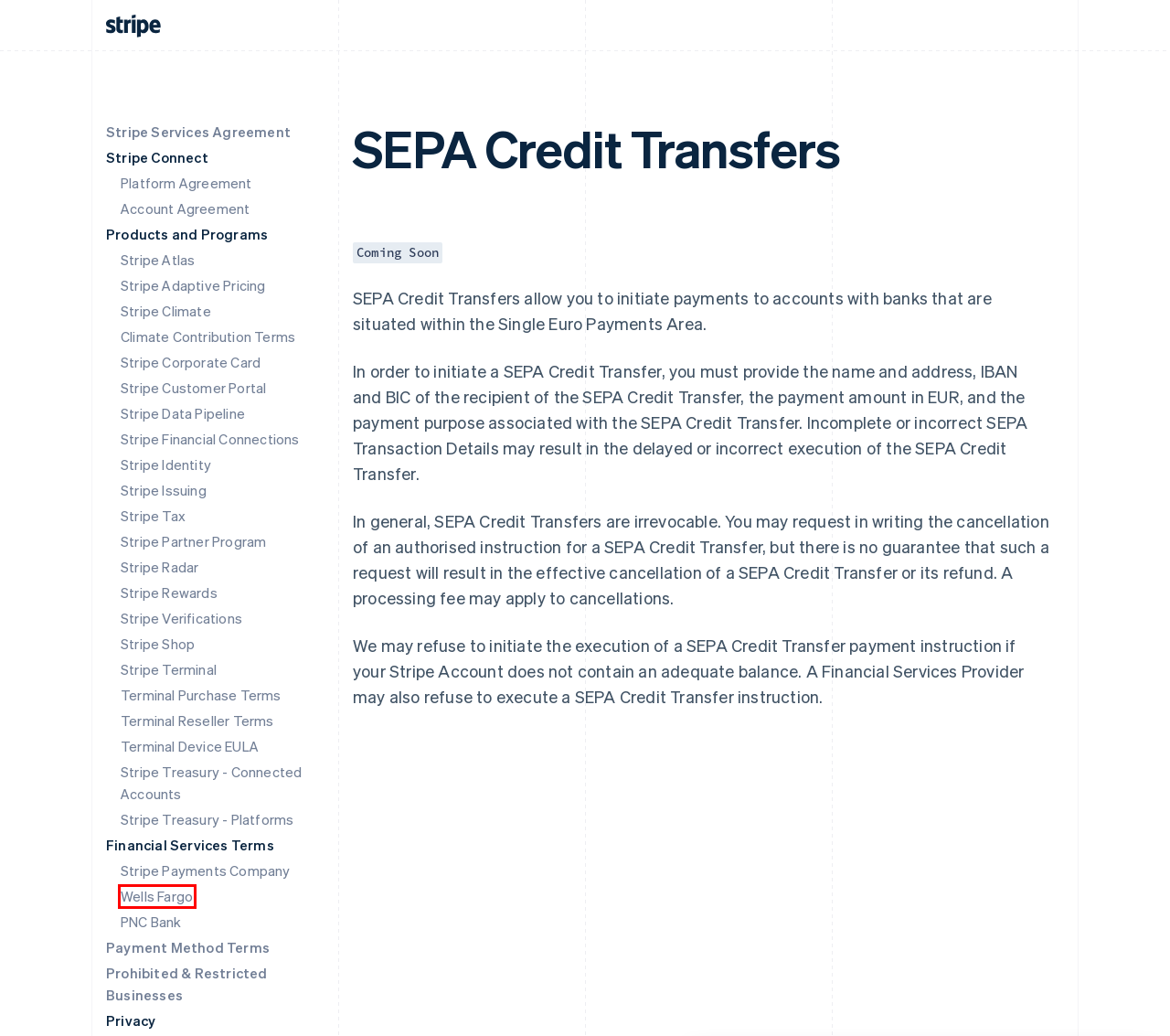Please examine the screenshot provided, which contains a red bounding box around a UI element. Select the webpage description that most accurately describes the new page displayed after clicking the highlighted element. Here are the candidates:
A. Stripe Tax Services Terms
B. Wells Fargo Financial Services Terms
C. Terminal Device Software License Agreement
D. Stripe Partner Ecosystem Agreement
E. Stripe Customer Portal Terms of Service
F. Stripe Terminal Services Terms
G. Prohibited and Restricted Businesses | Stripe
H. Stripe Services Agreement - United States

B